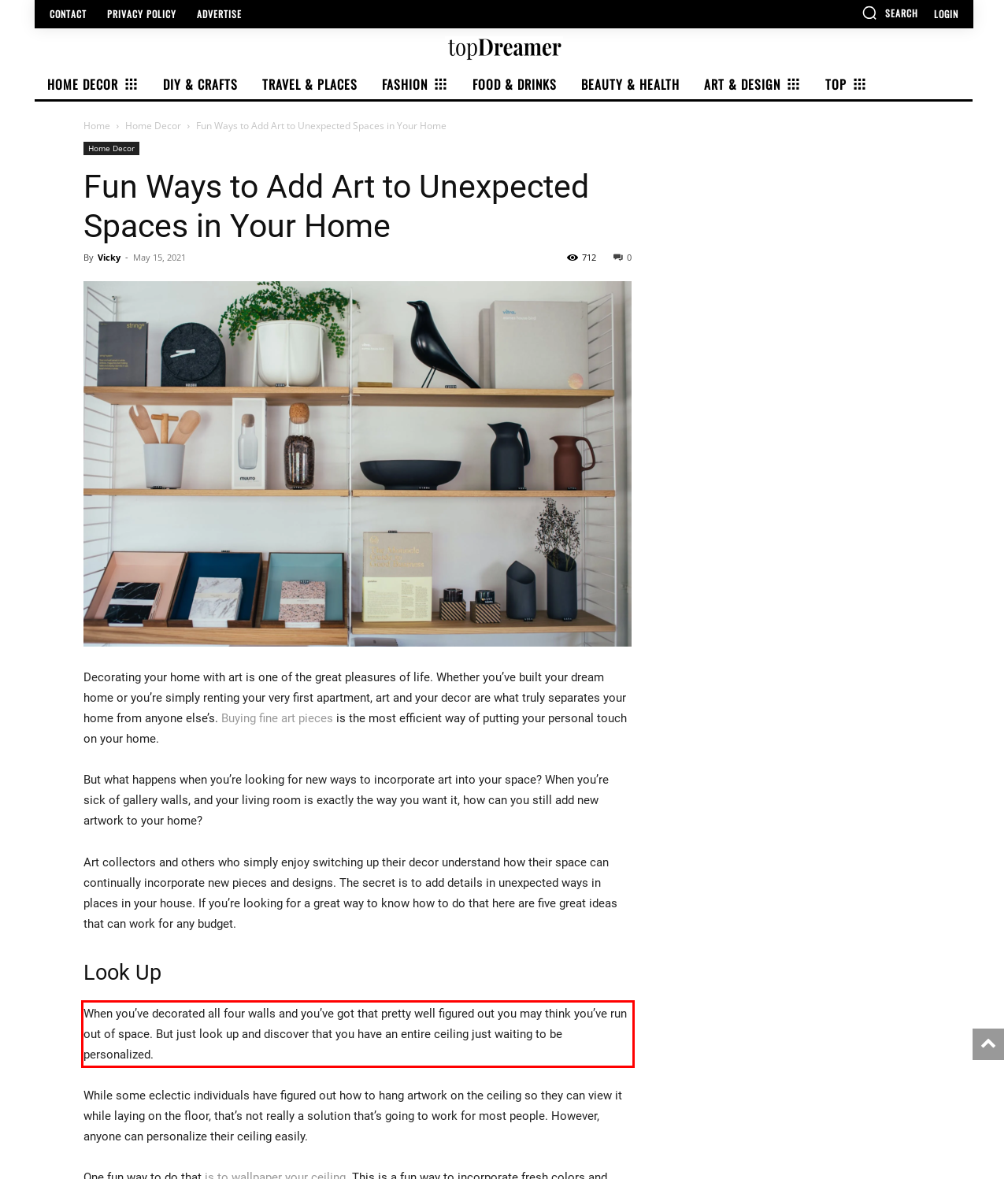Analyze the screenshot of the webpage and extract the text from the UI element that is inside the red bounding box.

When you’ve decorated all four walls and you’ve got that pretty well figured out you may think you’ve run out of space. But just look up and discover that you have an entire ceiling just waiting to be personalized.